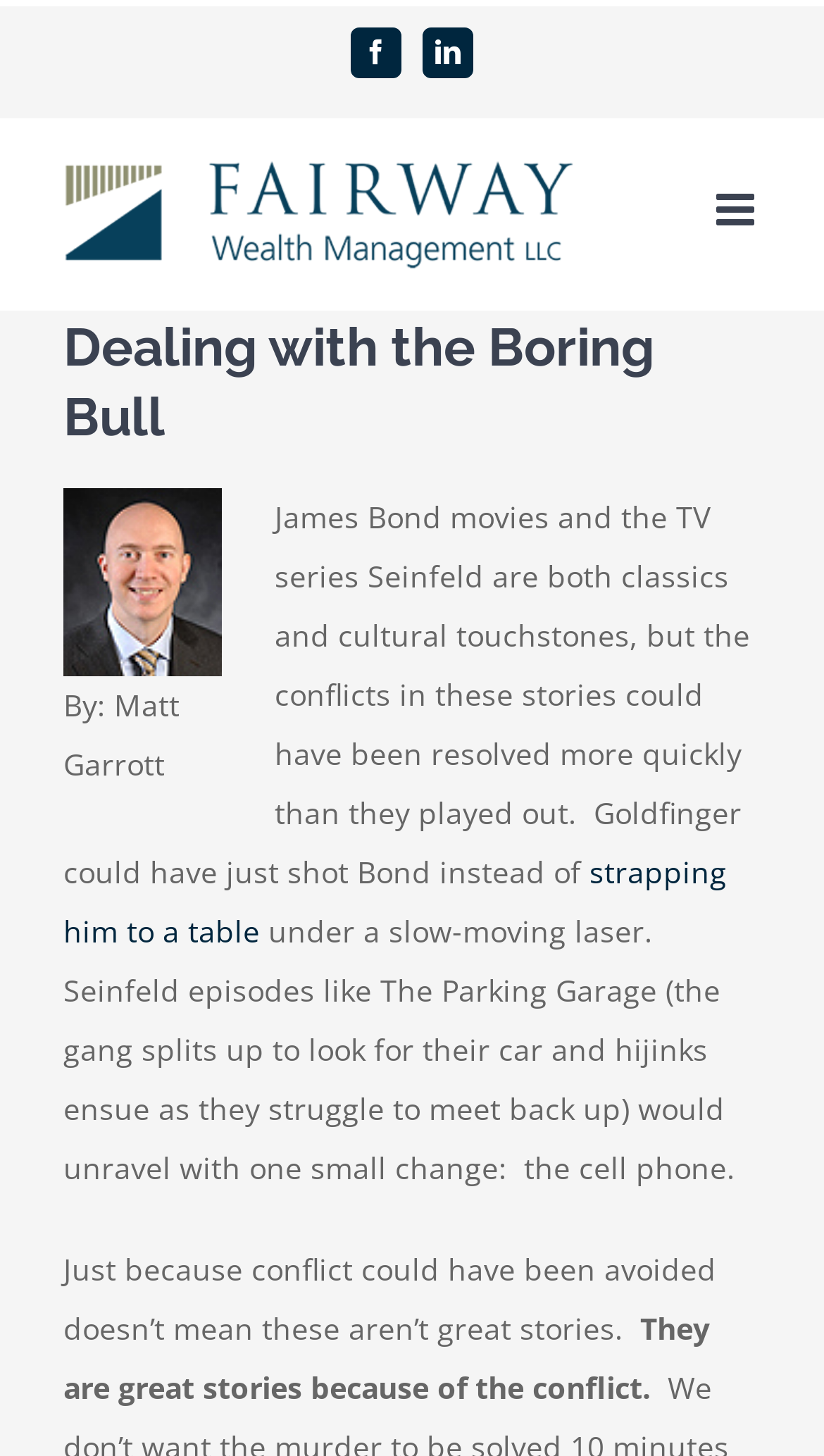Refer to the image and provide an in-depth answer to the question:
How many social media links are there?

There are two social media links at the top right corner of the webpage, which are Facebook and LinkedIn.